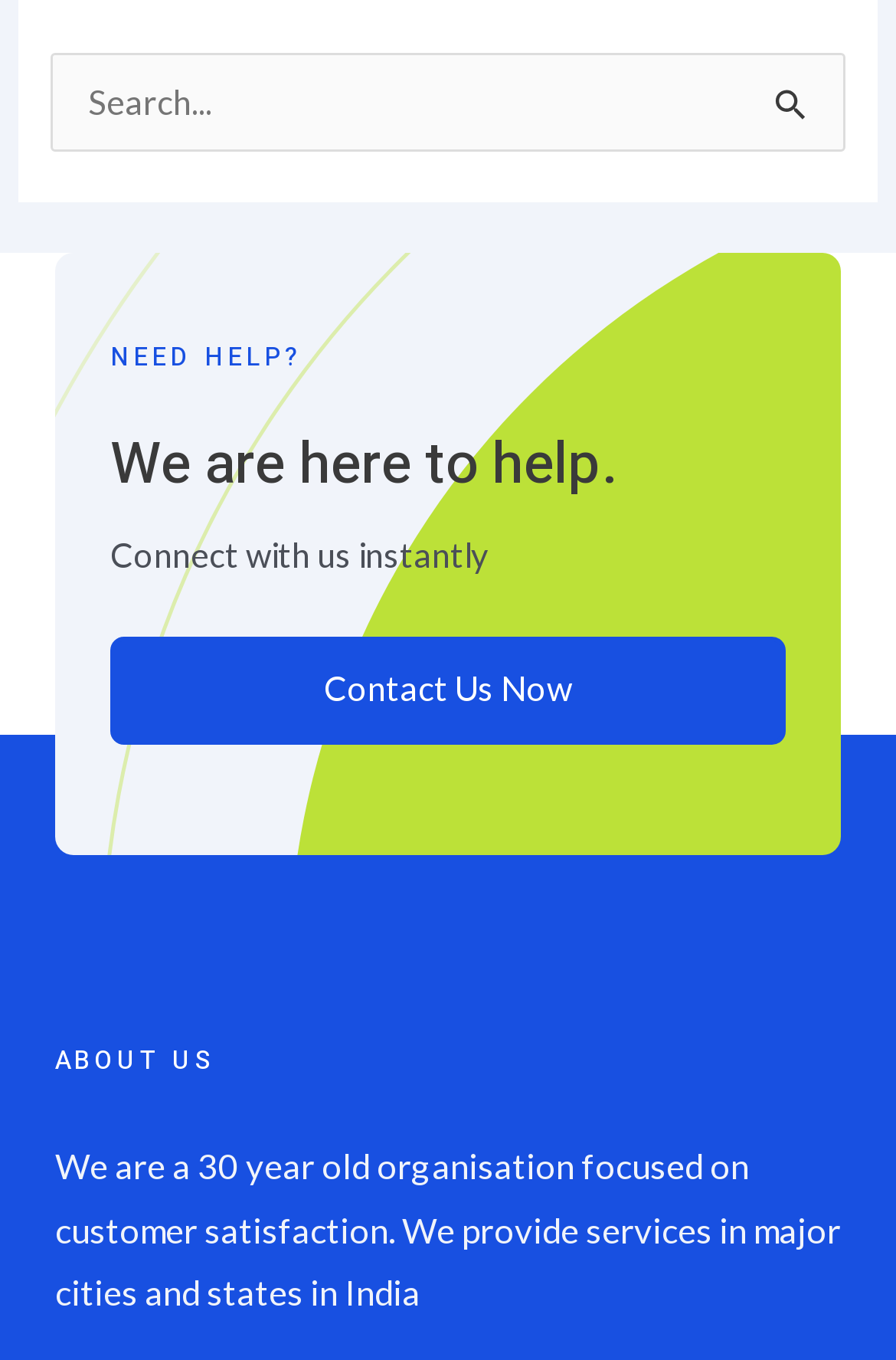Given the element description Contact Us Now, predict the bounding box coordinates for the UI element in the webpage screenshot. The format should be (top-left x, top-left y, bottom-right x, bottom-right y), and the values should be between 0 and 1.

[0.123, 0.469, 0.877, 0.548]